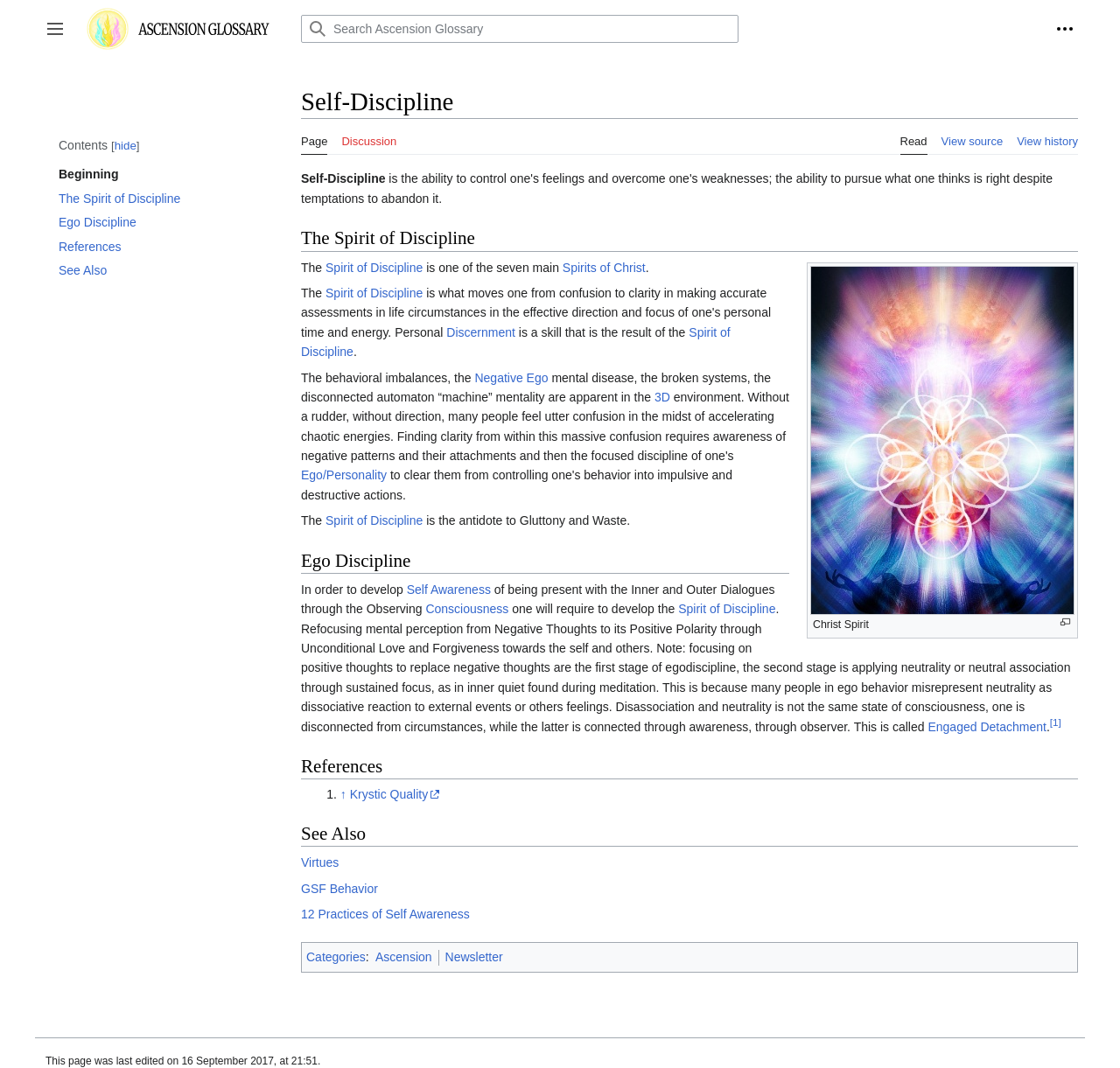Please answer the following question using a single word or phrase: 
What is the text of the first link on the webpage?

Ascension Glossary